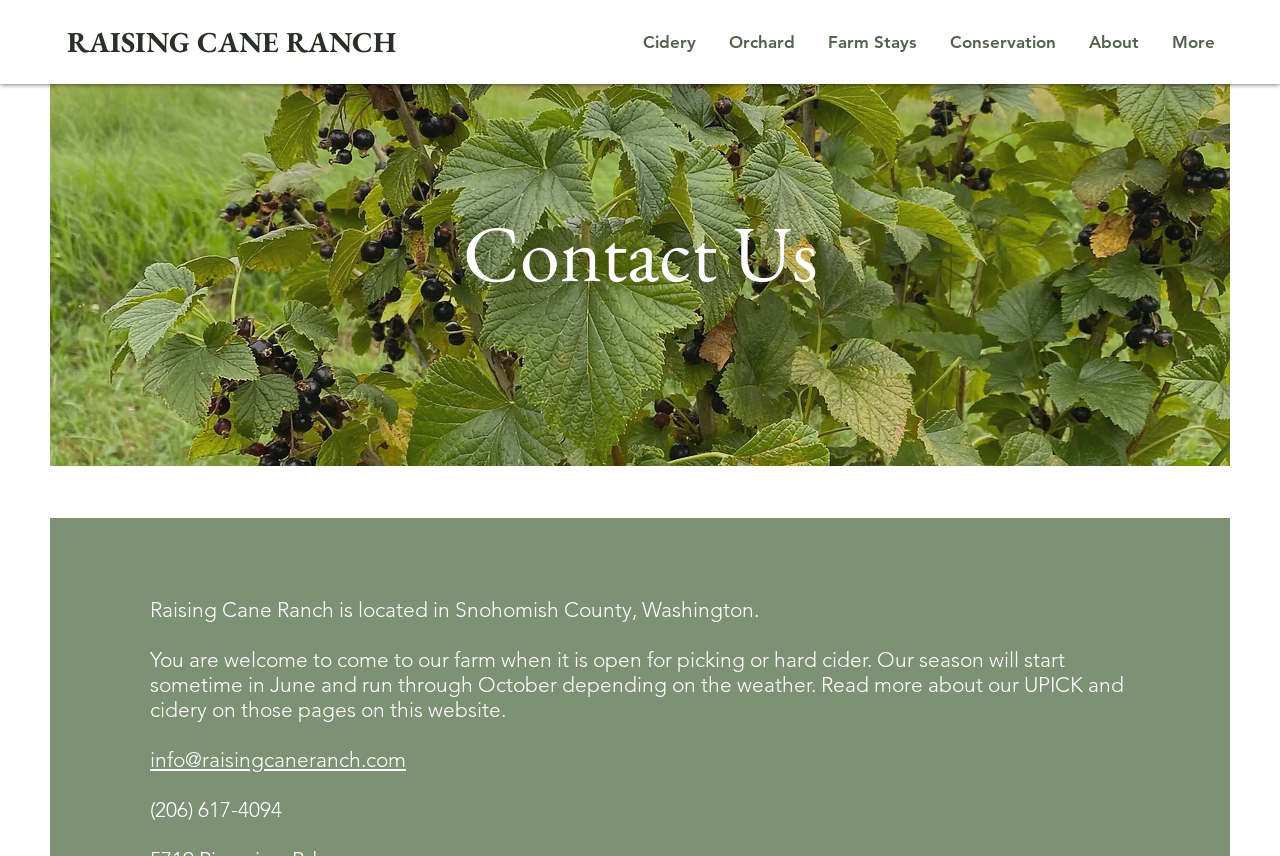What is the duration of Raising Cane Ranch's season?
Based on the image, provide your answer in one word or phrase.

June to October